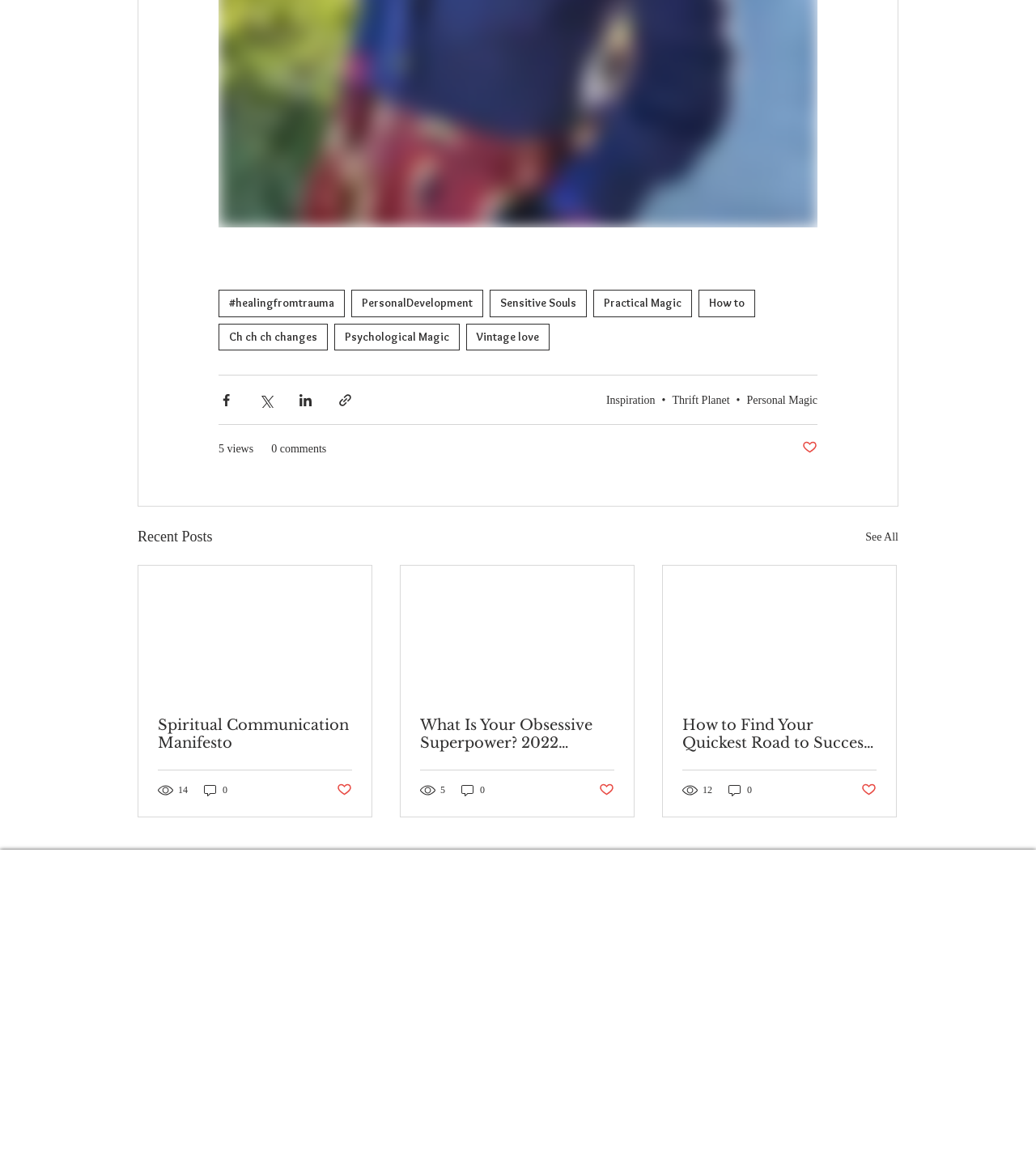Determine the bounding box coordinates of the region to click in order to accomplish the following instruction: "Click on the 'PersonalDevelopment' link". Provide the coordinates as four float numbers between 0 and 1, specifically [left, top, right, bottom].

[0.339, 0.248, 0.466, 0.272]